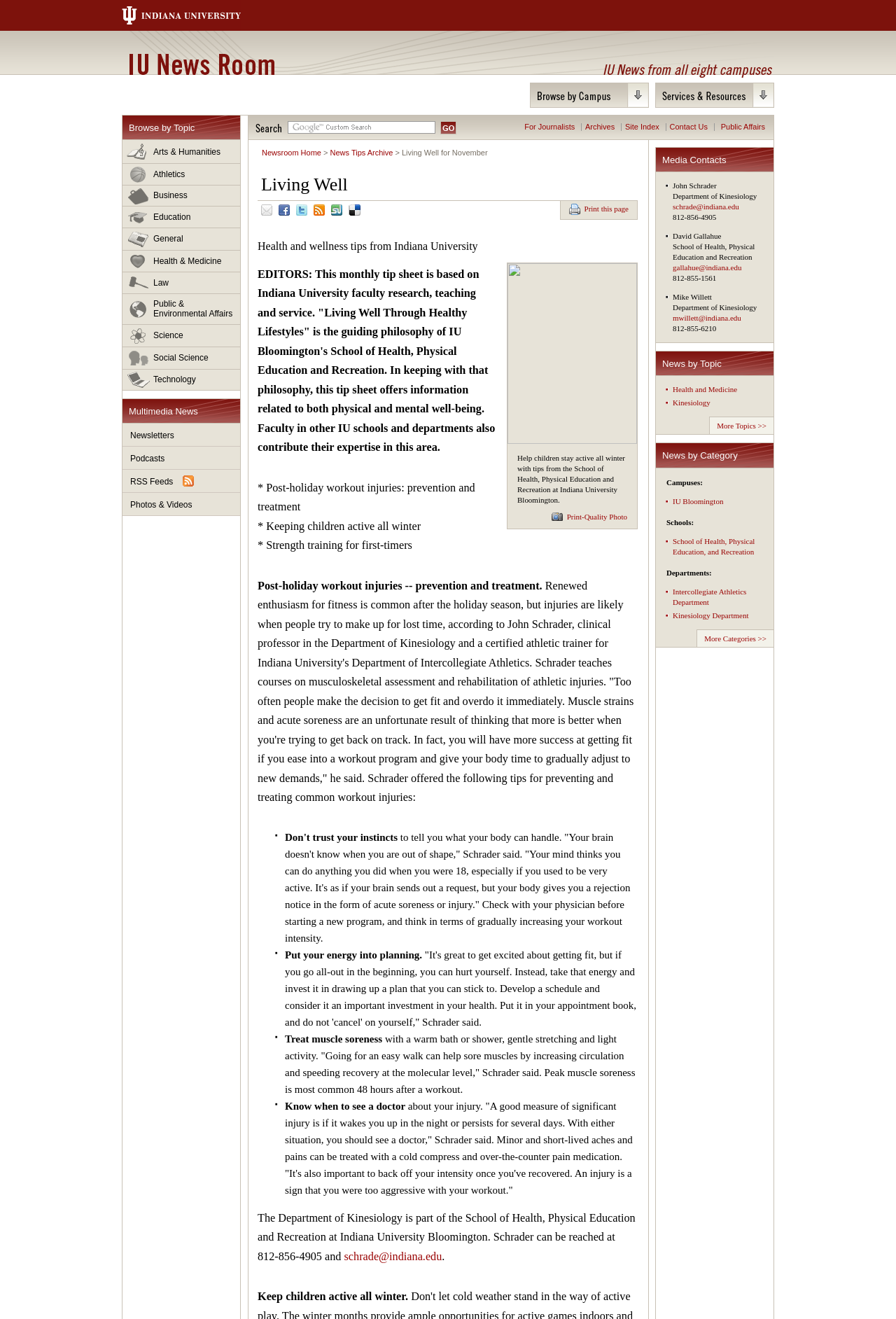Please find the bounding box coordinates of the element's region to be clicked to carry out this instruction: "Contact Us".

[0.747, 0.093, 0.79, 0.099]